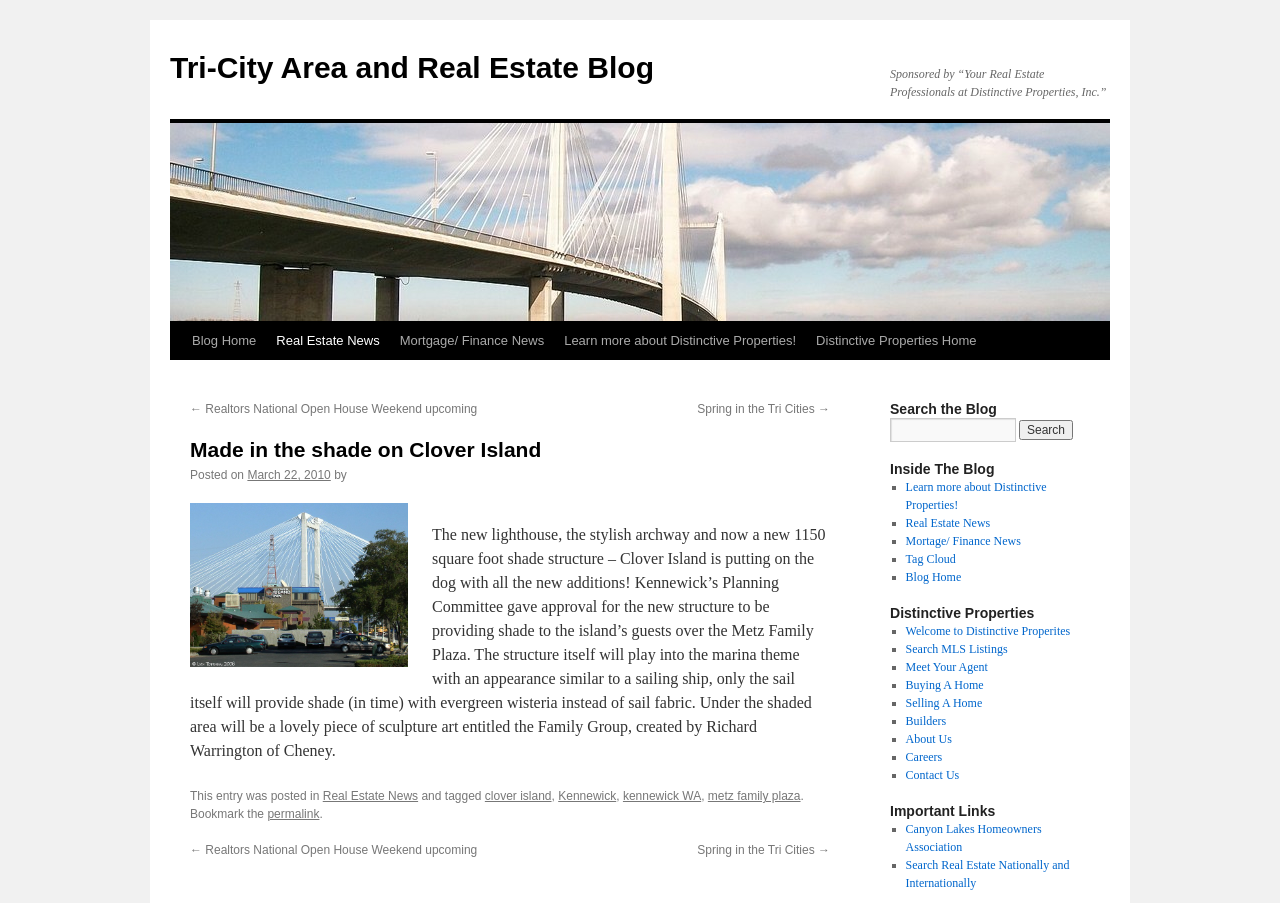Give a comprehensive overview of the webpage, including key elements.

This webpage is a blog post titled "Made in the shade on Clover Island" from the Tri-City Area and Real Estate Blog. At the top, there is a navigation menu with links to "Blog Home", "Real Estate News", "Mortgage/Finance News", and more. Below the navigation menu, there is a sponsored message from "Your Real Estate Professionals at Distinctive Properties, Inc.".

The main content of the blog post is divided into two sections. On the left, there is a heading "Made in the shade on Clover Island" followed by a paragraph of text describing the new additions to Clover Island, including a new lighthouse, archway, and shade structure. Below the text, there is an image of the Clover Island Inn cable bridge. The text continues below the image, describing the new shade structure and its features.

On the right side of the page, there are several sections with headings "Search the Blog", "Inside The Blog", "Distinctive Properties", and "Important Links". Each section contains links to related topics, such as searching the blog, learning more about Distinctive Properties, and accessing important links like the Canyon Lakes Homeowners Association.

At the bottom of the page, there are links to previous and next blog posts, titled "Realtors National Open House Weekend upcoming" and "Spring in the Tri Cities", respectively.